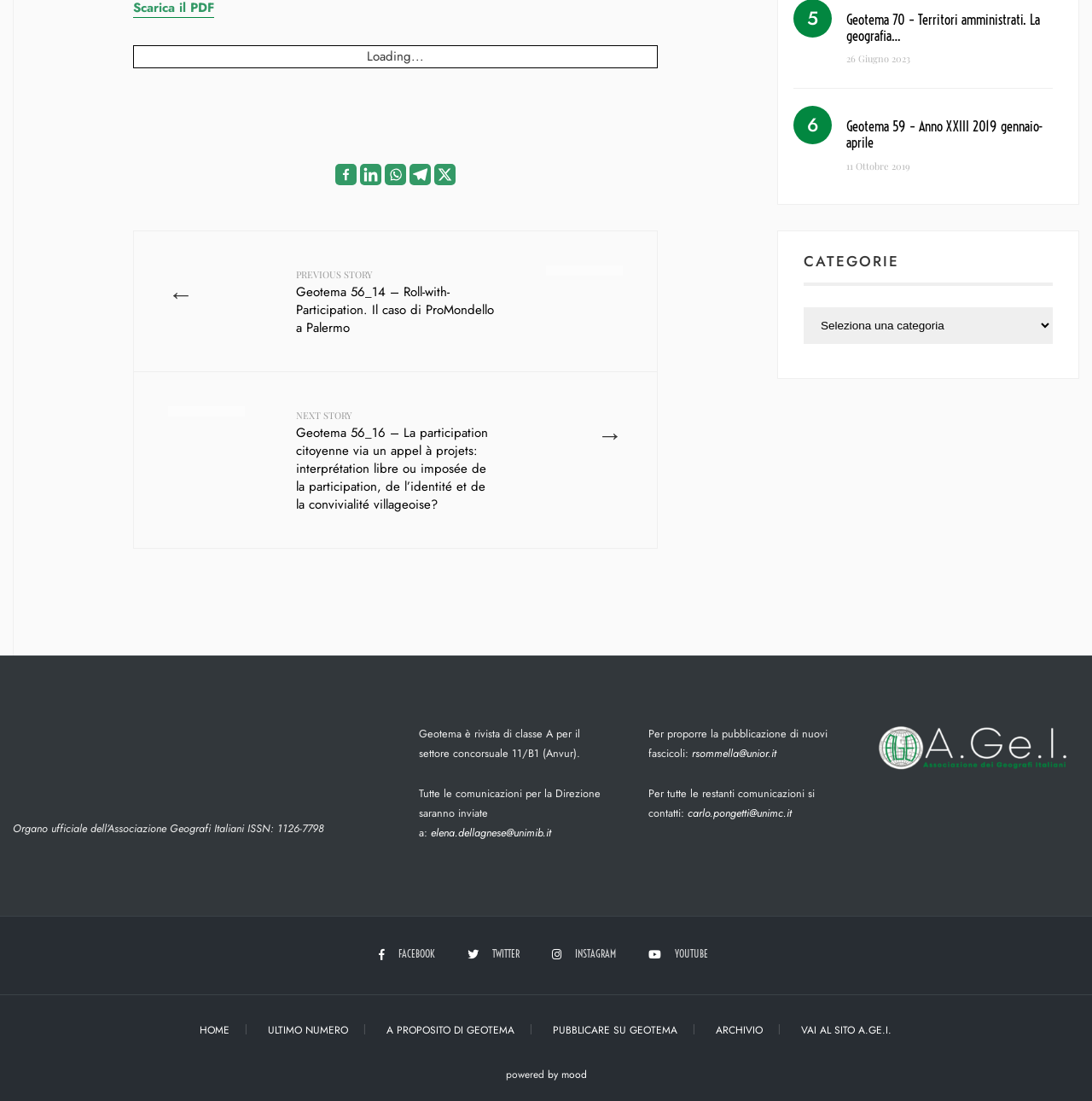Please locate the bounding box coordinates for the element that should be clicked to achieve the following instruction: "Contact the direction". Ensure the coordinates are given as four float numbers between 0 and 1, i.e., [left, top, right, bottom].

[0.394, 0.749, 0.505, 0.764]